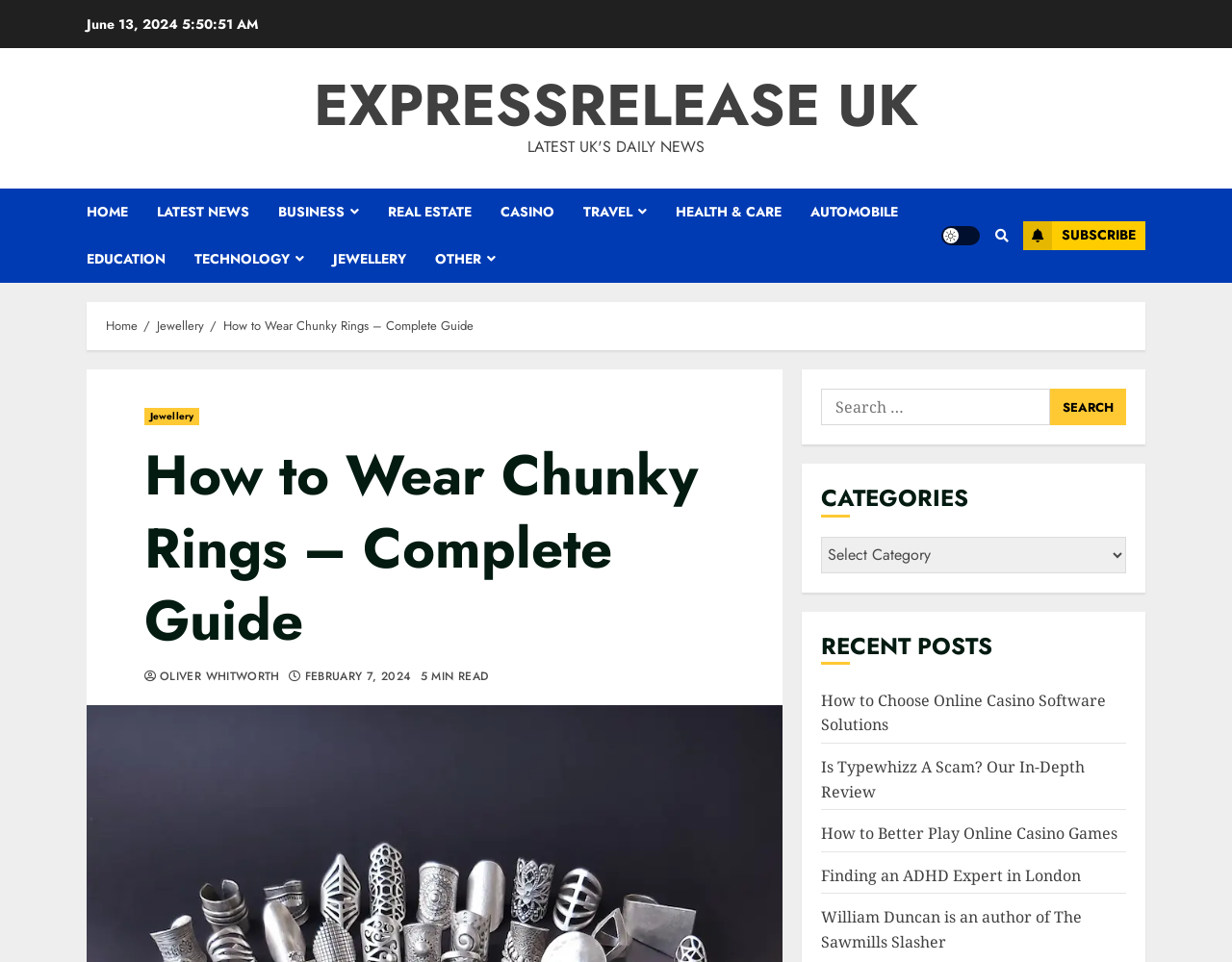Reply to the question below using a single word or brief phrase:
What is the estimated reading time of the article?

5 MIN READ